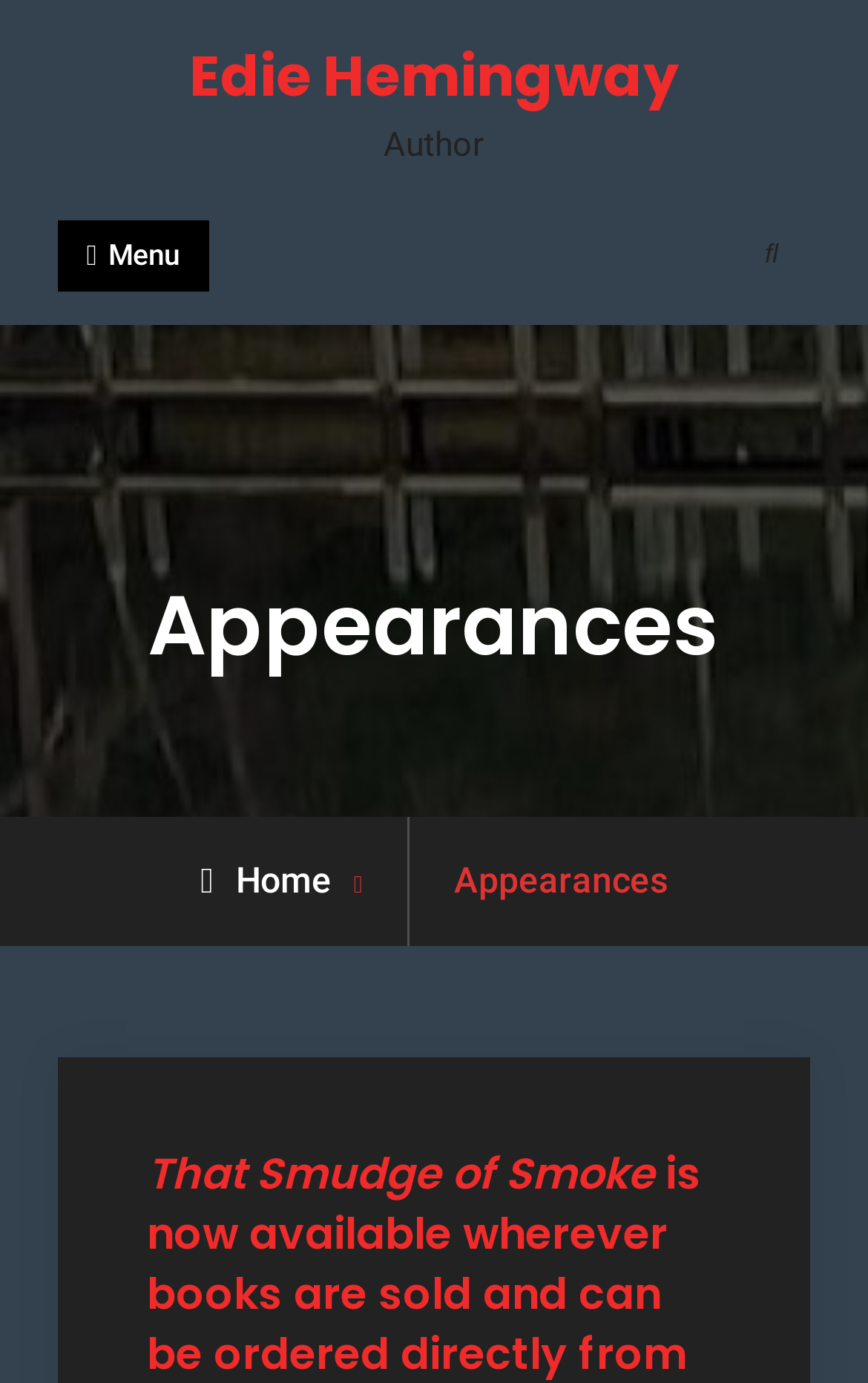Using the information shown in the image, answer the question with as much detail as possible: How many navigation links are in the breadcrumbs?

The breadcrumbs section contains two links, one with the text ' Home' and another with the text 'Appearances', which can be used to navigate to different parts of the website.